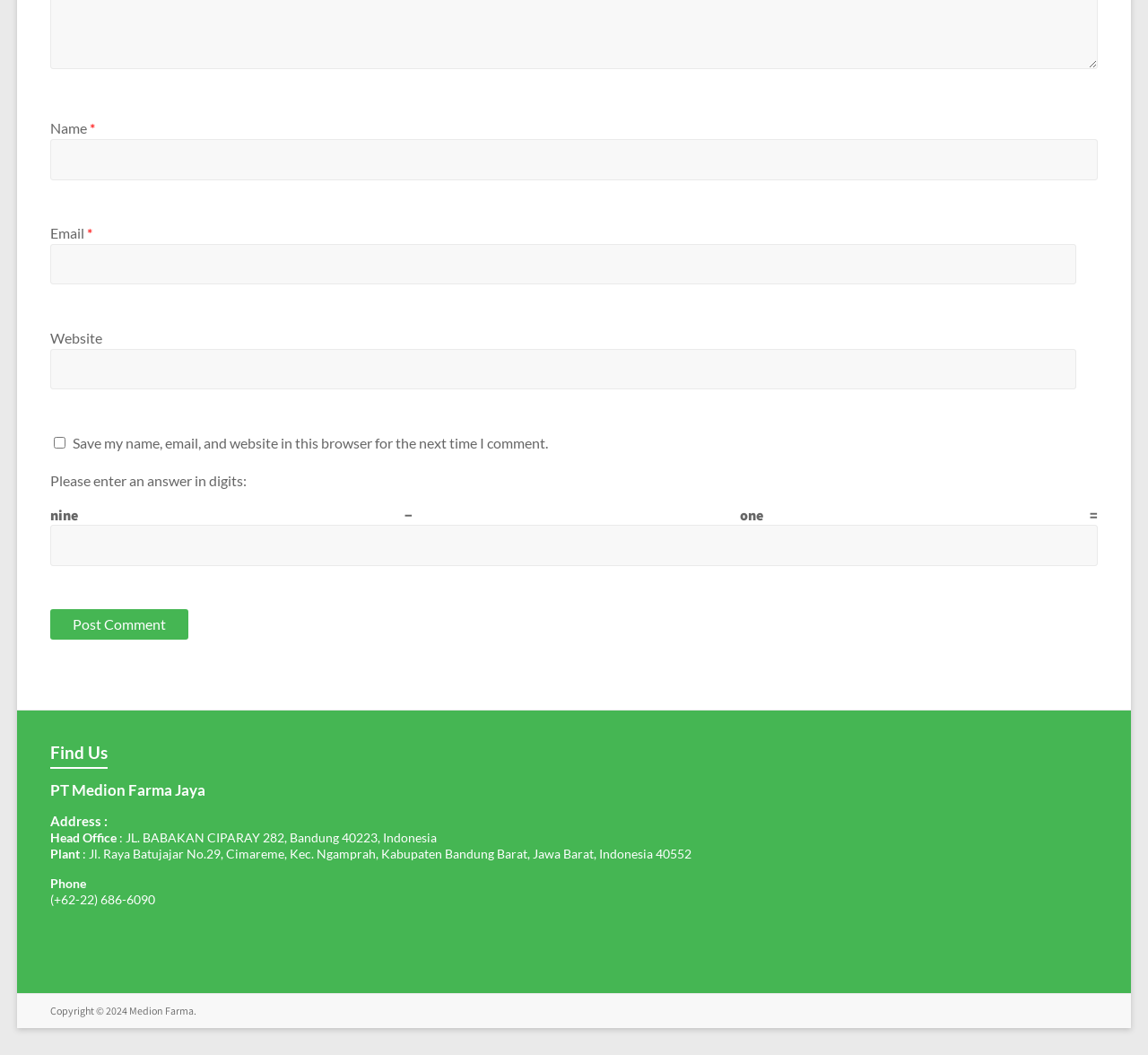What is the company name?
We need a detailed and exhaustive answer to the question. Please elaborate.

The company name can be found in the 'Find Us' section, where it is mentioned as 'PT Medion Farma Jaya'.